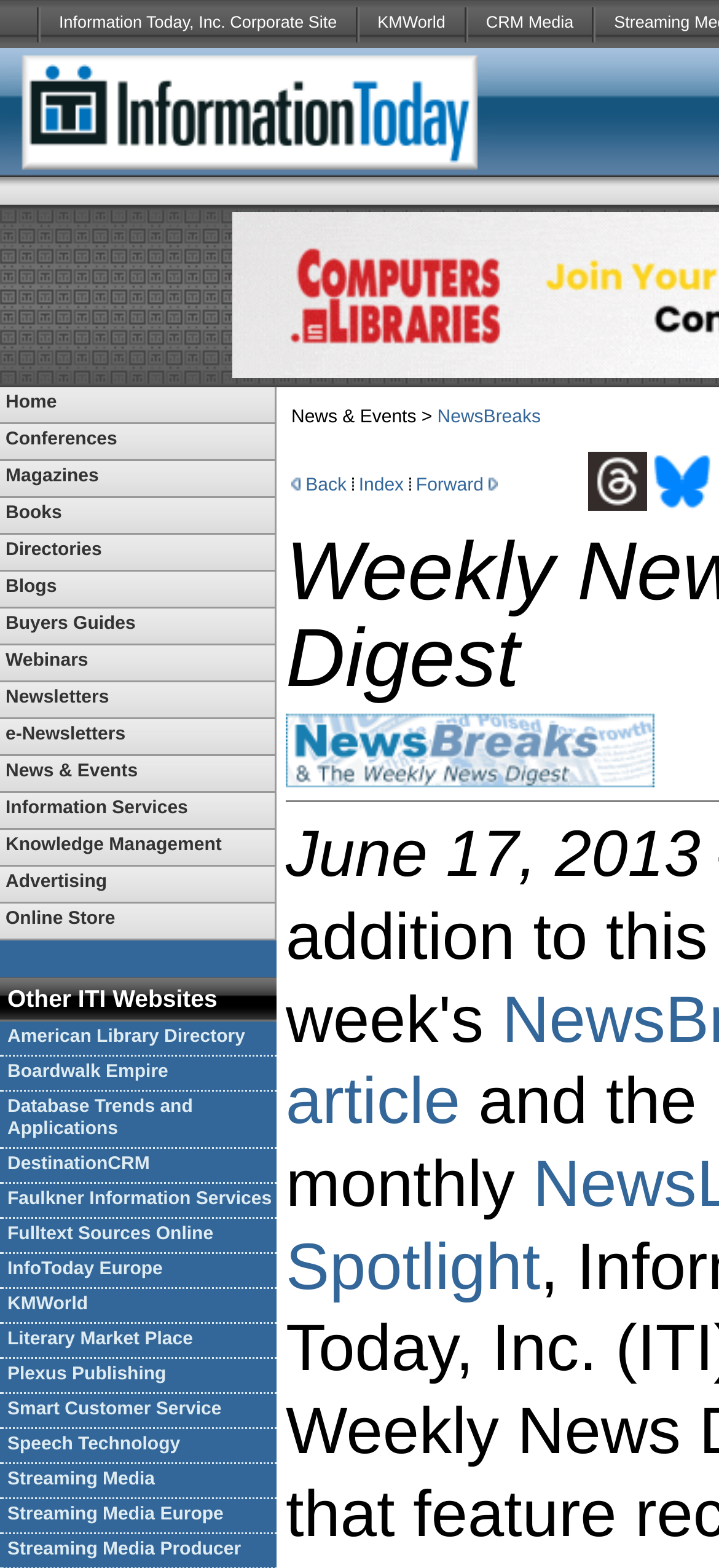How many images are present in the webpage?
Using the image, respond with a single word or phrase.

7